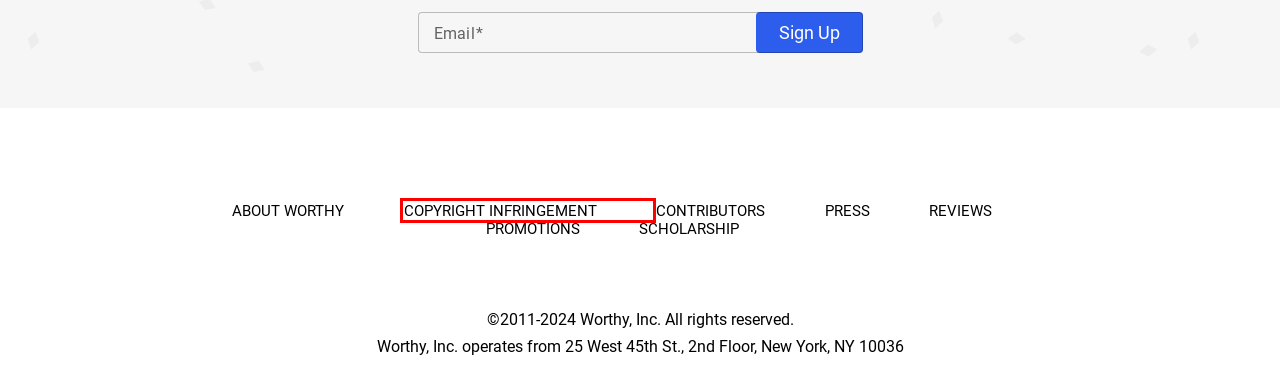Inspect the screenshot of a webpage with a red rectangle bounding box. Identify the webpage description that best corresponds to the new webpage after clicking the element inside the bounding box. Here are the candidates:
A. Worthy Press: News and Press Coverage About Worthy.com
B. Worthy's Contributors: Experts & Everyone You Want to Hear From
C. Desirae Harper | Single Mom Blogger | Worthy Contributors
D. Worthy - The Smart Way to Sell & Buy Diamond Jewelry and Watches
E. Notice of Copyright Infringement | Worthy.com
F. Worthy.com Reviews - Sell Your Diamonds and Jewelry  | Worthy
G. About Worthy.com - Sell Jewelry for the Highest Price | Worthy
H. Worthy Women's Scholarship 2024 | Worthy

E